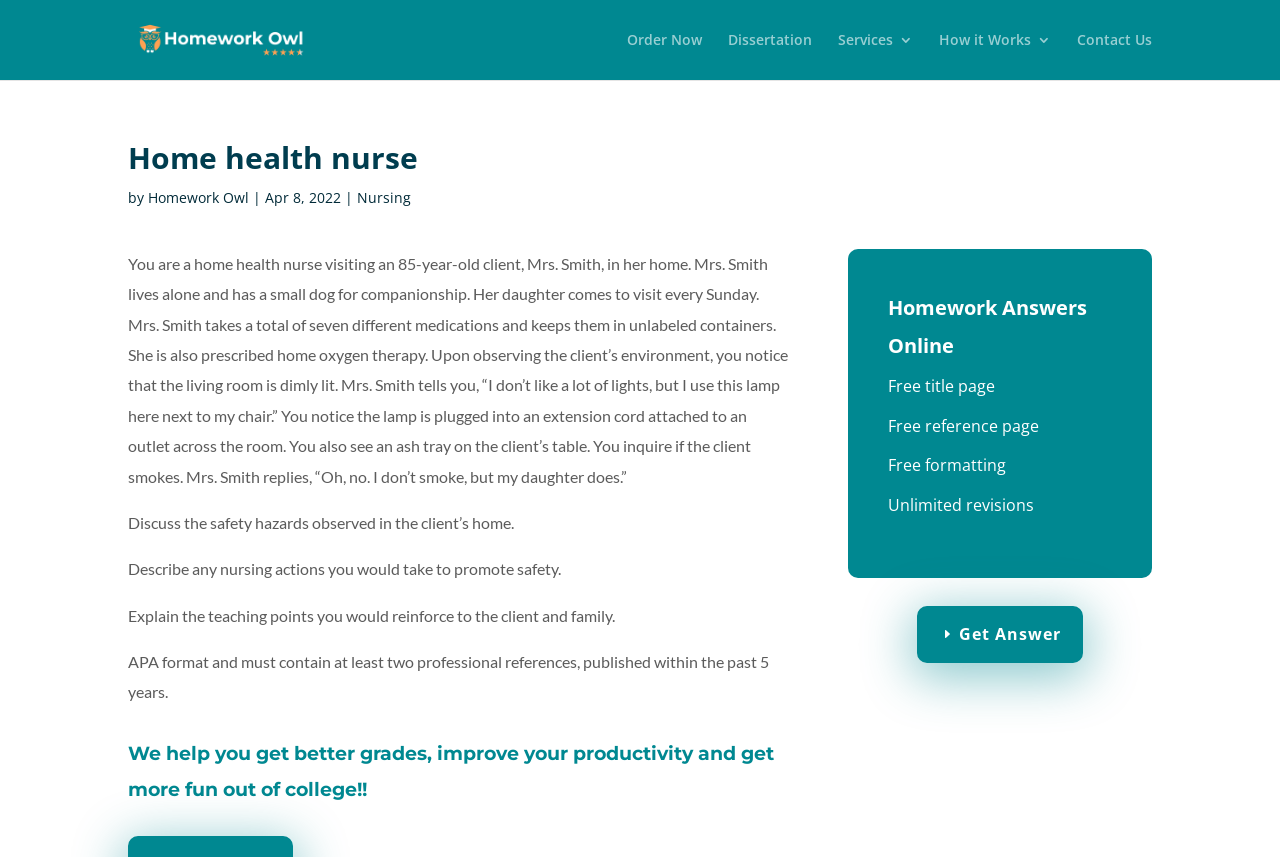What is the benefit of the service provided?
Please respond to the question with a detailed and informative answer.

The service provided claims to help users get better grades, improve their productivity, and have more fun out of college, as stated in the sentence 'We help you get better grades, improve your productivity and get more fun out of college!!'